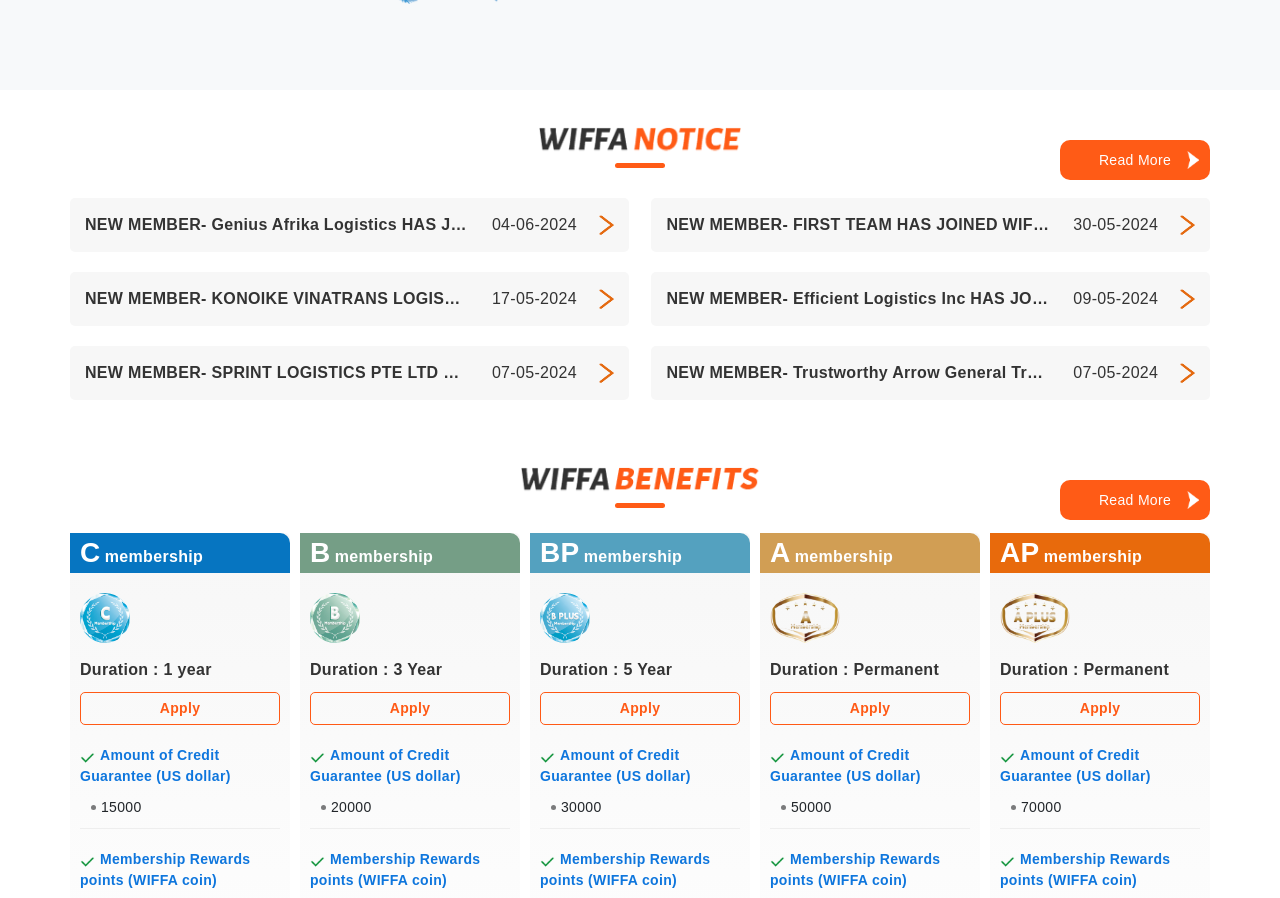Refer to the image and provide an in-depth answer to the question:
What is the purpose of the 'Apply' buttons?

The 'Apply' buttons are located next to different membership options, indicating that they are used to apply for the corresponding membership type.